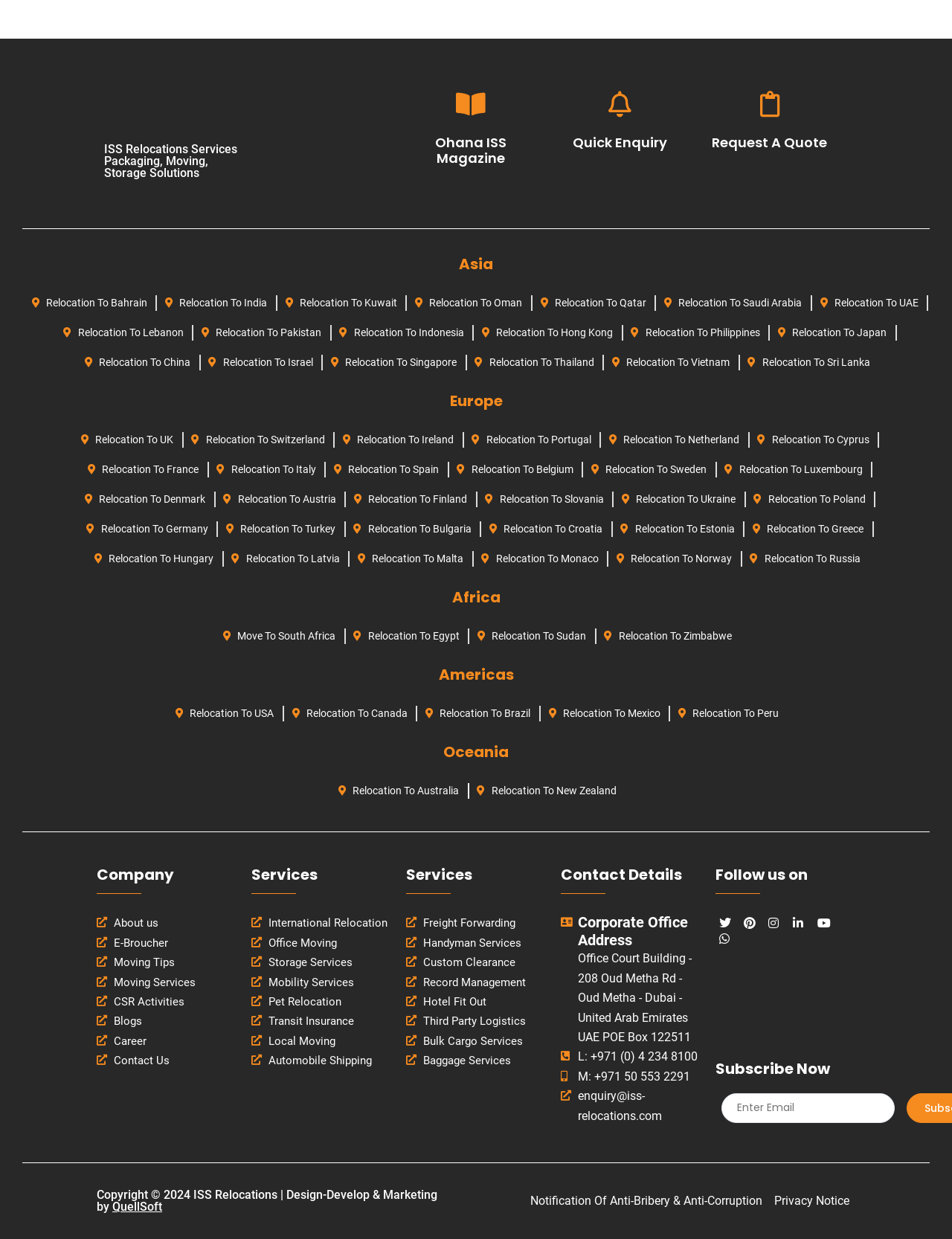Extract the bounding box for the UI element that matches this description: "Relocation To Australia".

[0.353, 0.626, 0.482, 0.65]